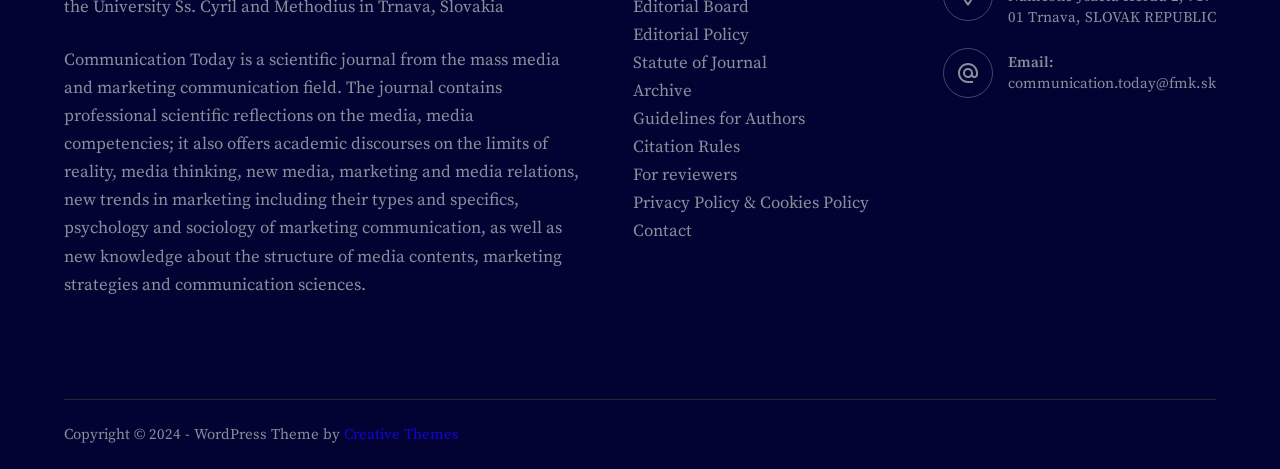Please specify the bounding box coordinates of the clickable region necessary for completing the following instruction: "Access journal archive". The coordinates must consist of four float numbers between 0 and 1, i.e., [left, top, right, bottom].

[0.495, 0.17, 0.541, 0.217]